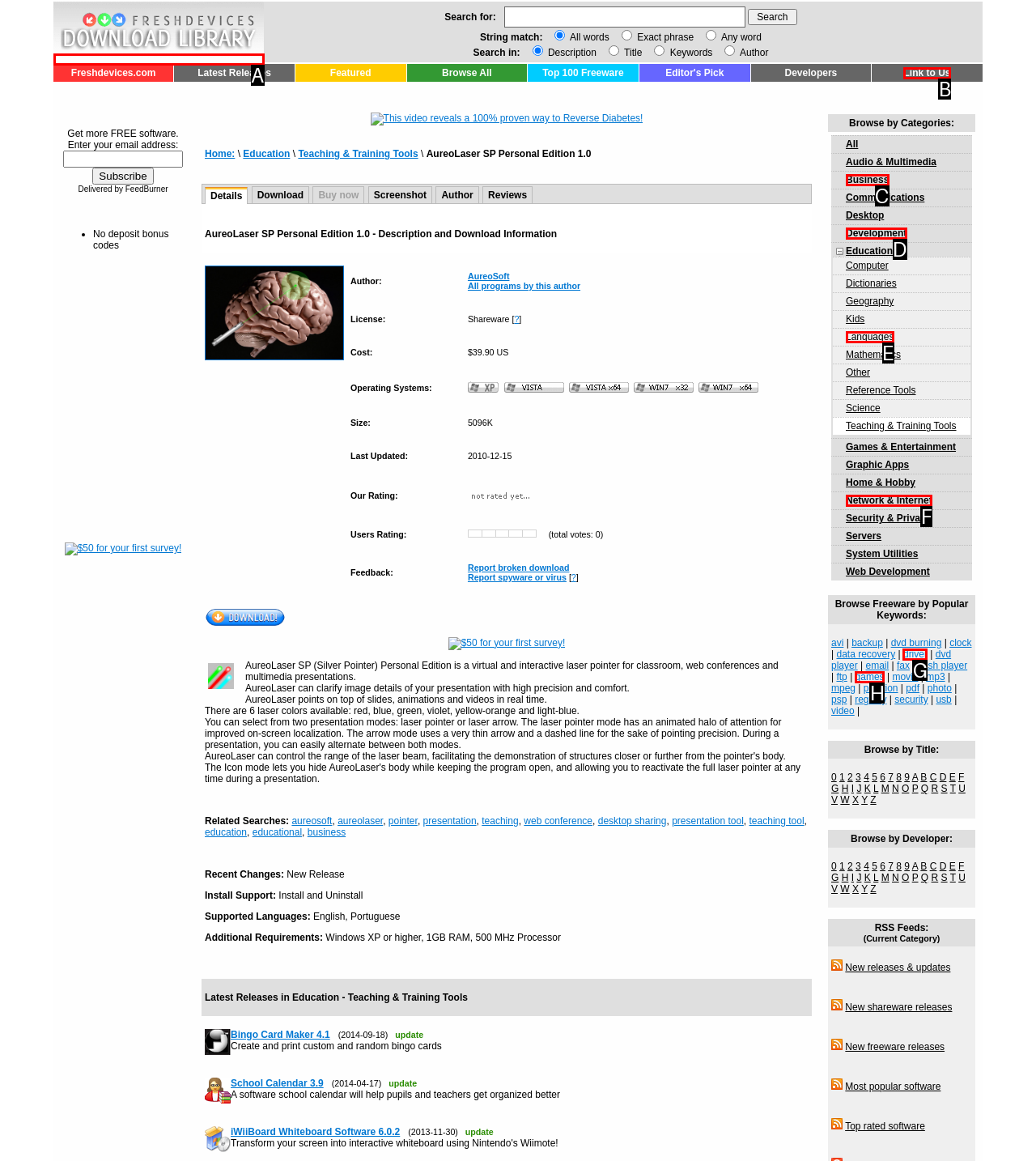Using the element description: Network & Internet, select the HTML element that matches best. Answer with the letter of your choice.

F